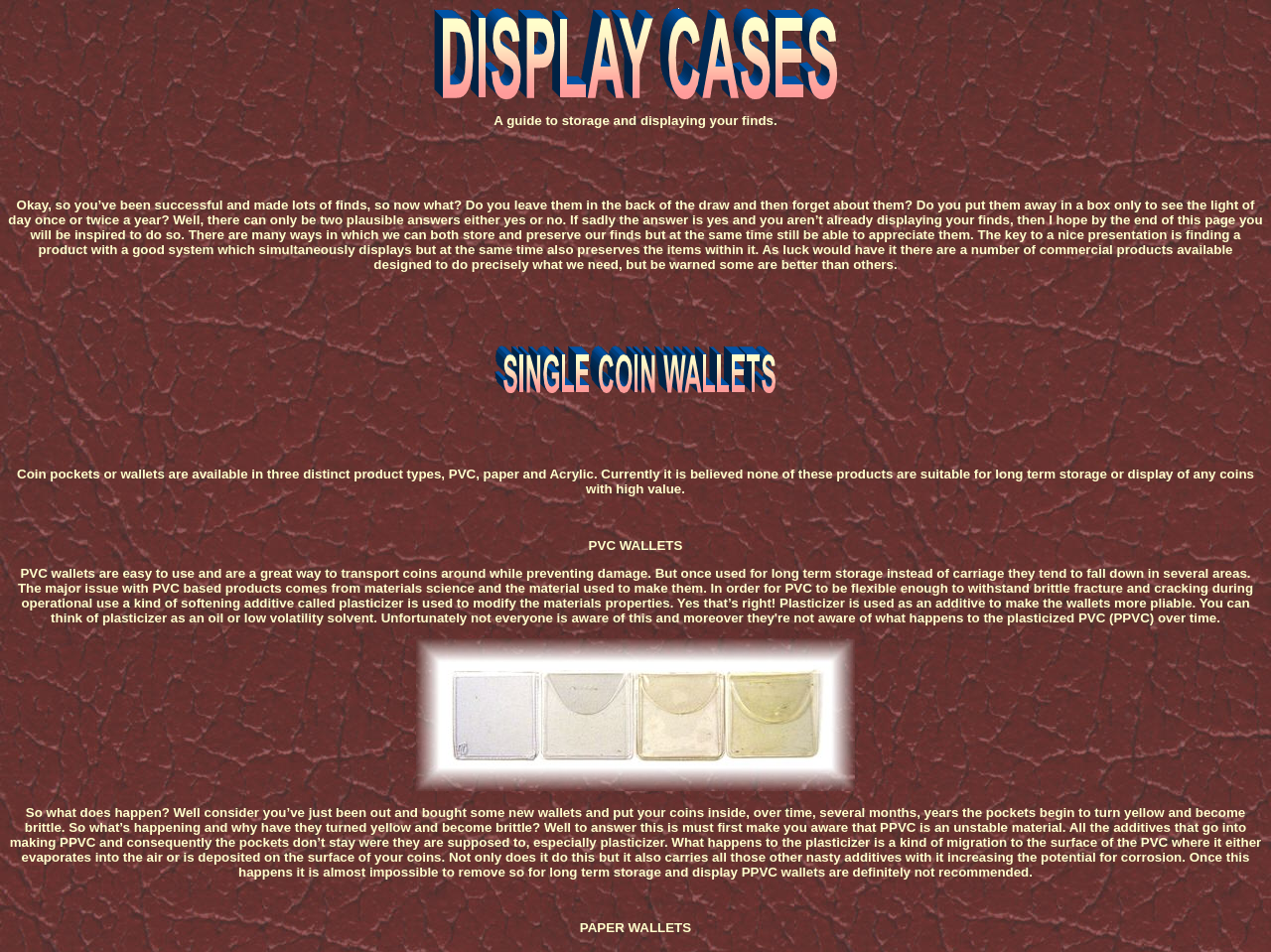What is the main topic of this webpage?
Look at the image and provide a detailed response to the question.

Based on the webpage content, it appears that the main topic is about display cases, specifically for storing and displaying finds, such as coins. The webpage provides information on different types of display cases, their pros and cons, and how to choose the right one.